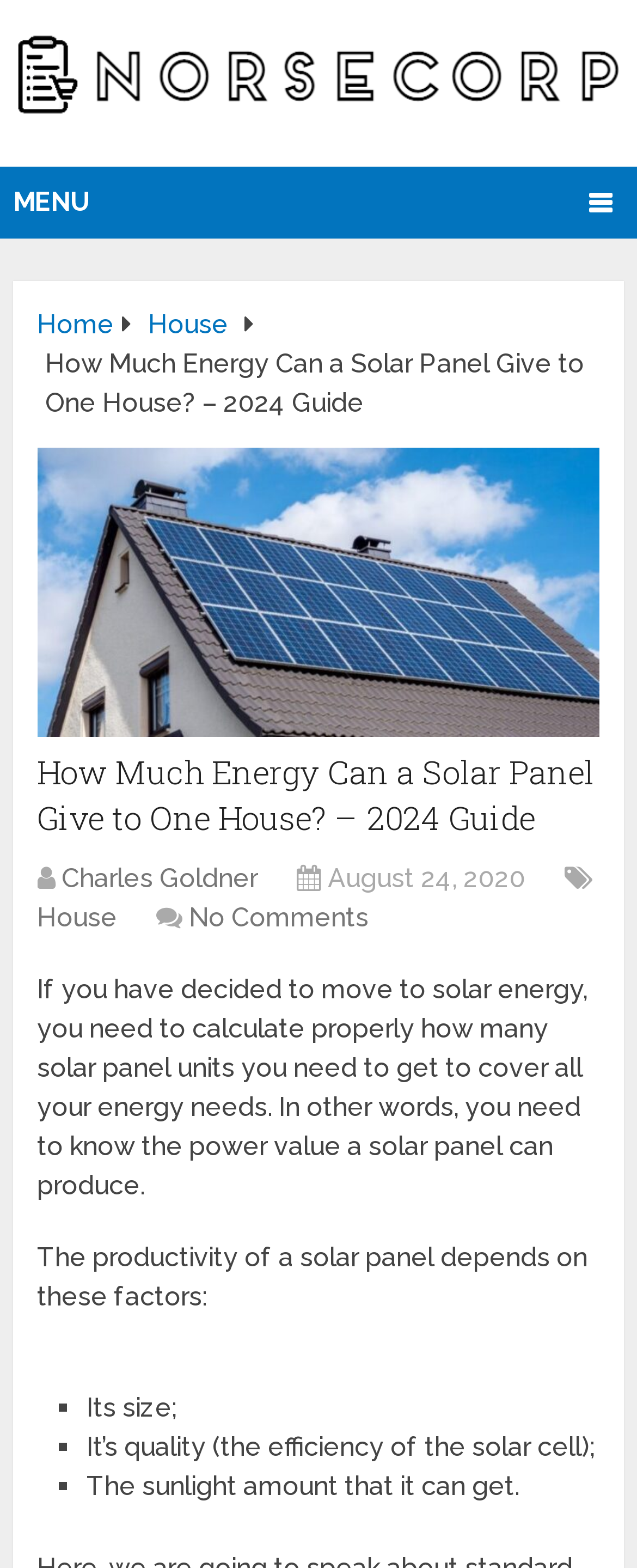Can you find the bounding box coordinates for the UI element given this description: "Charles Goldner"? Provide the coordinates as four float numbers between 0 and 1: [left, top, right, bottom].

[0.097, 0.551, 0.404, 0.57]